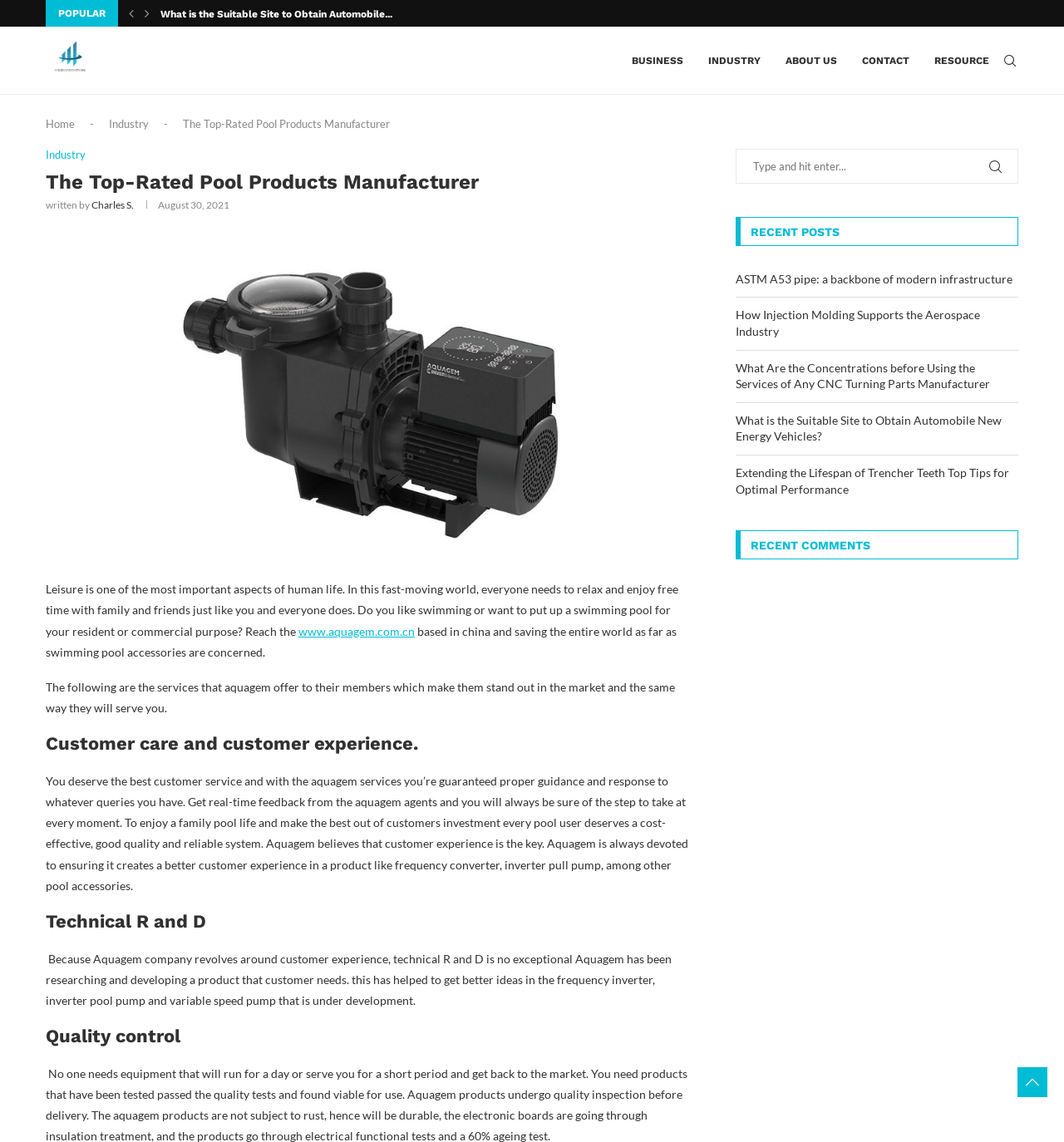Please identify the bounding box coordinates of the element that needs to be clicked to perform the following instruction: "Search for something".

[0.691, 0.13, 0.957, 0.161]